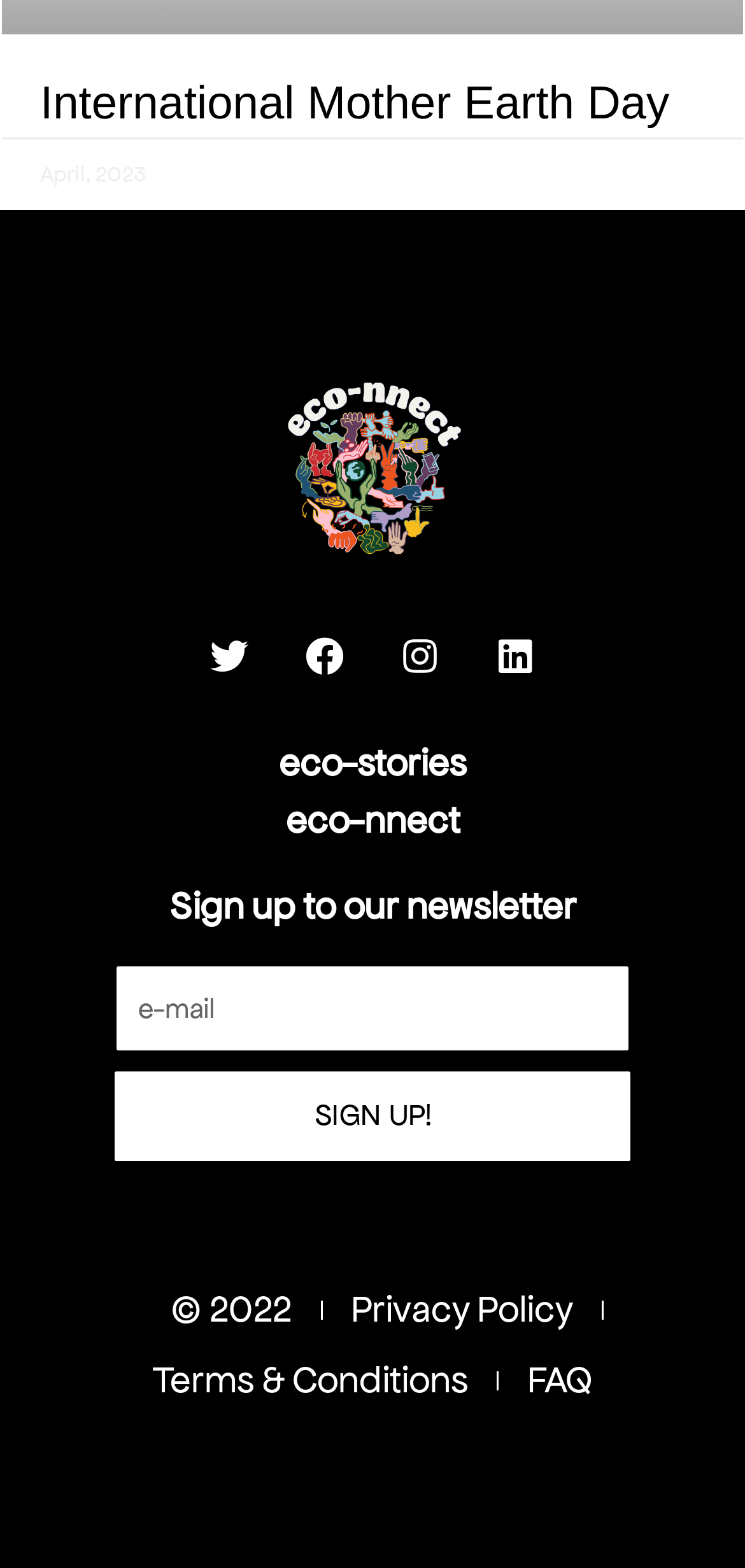How many links are there in the footer?
Use the image to answer the question with a single word or phrase.

3